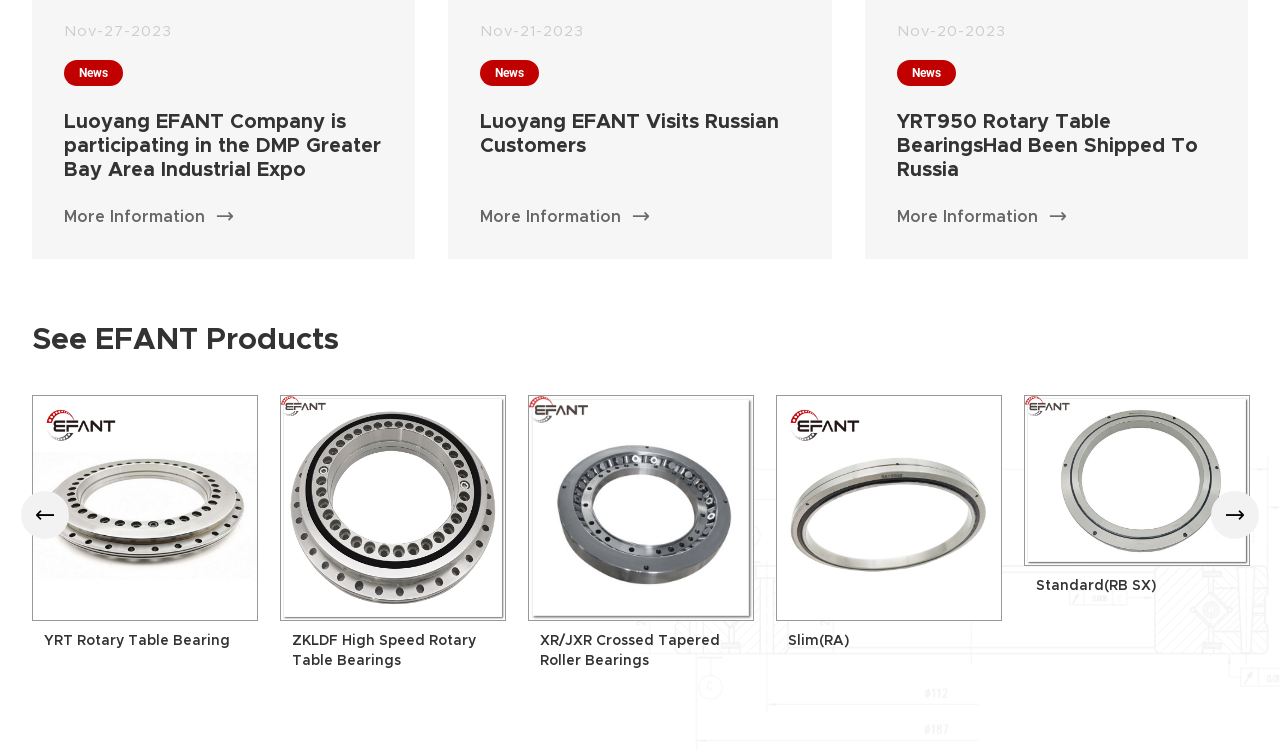What is the name of the company participating in the DMP Greater Bay Area Industrial Expo?
Give a single word or phrase answer based on the content of the image.

Luoyang EFANT Company